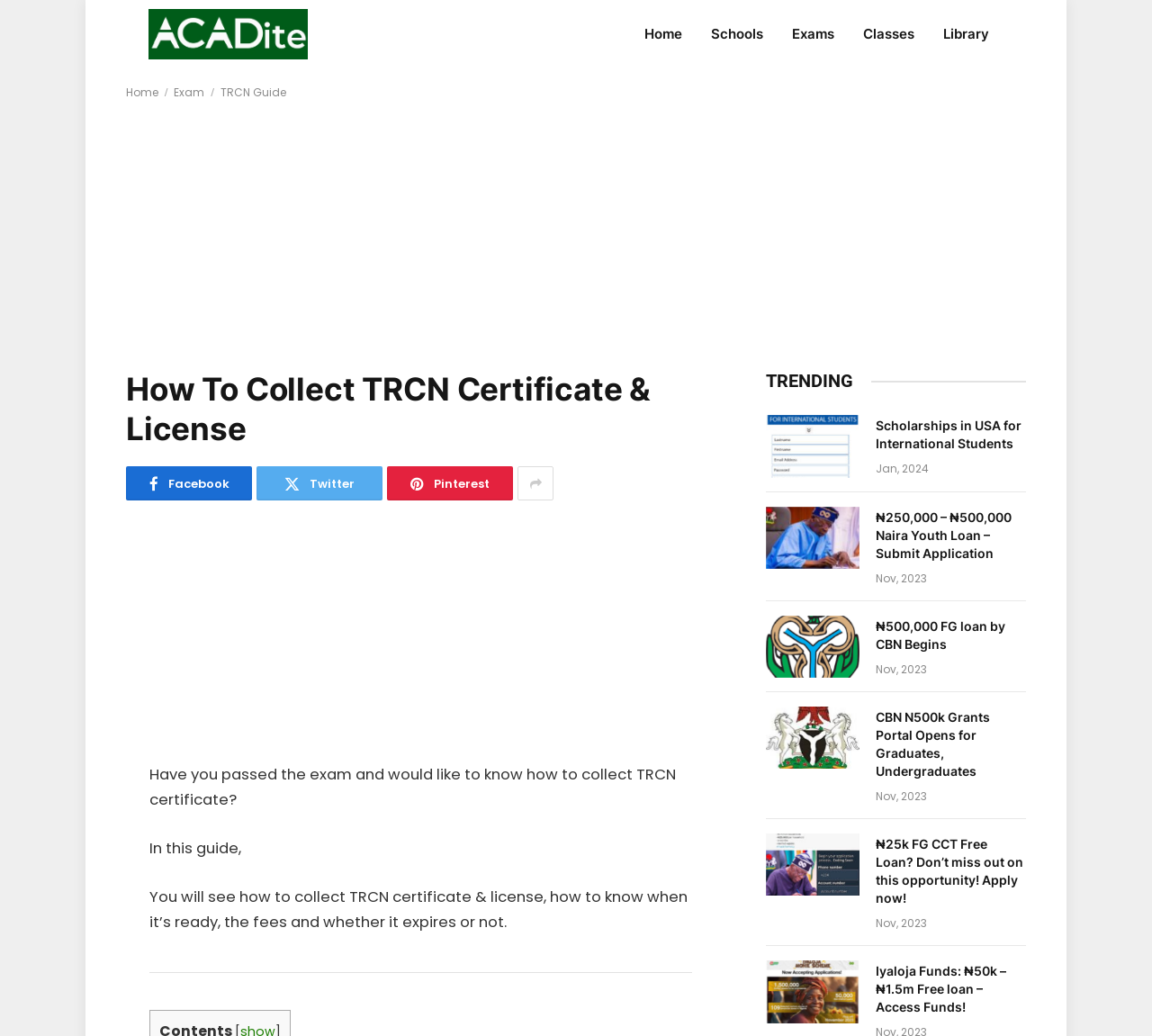Provide a short, one-word or phrase answer to the question below:
How many navigation links are there?

6